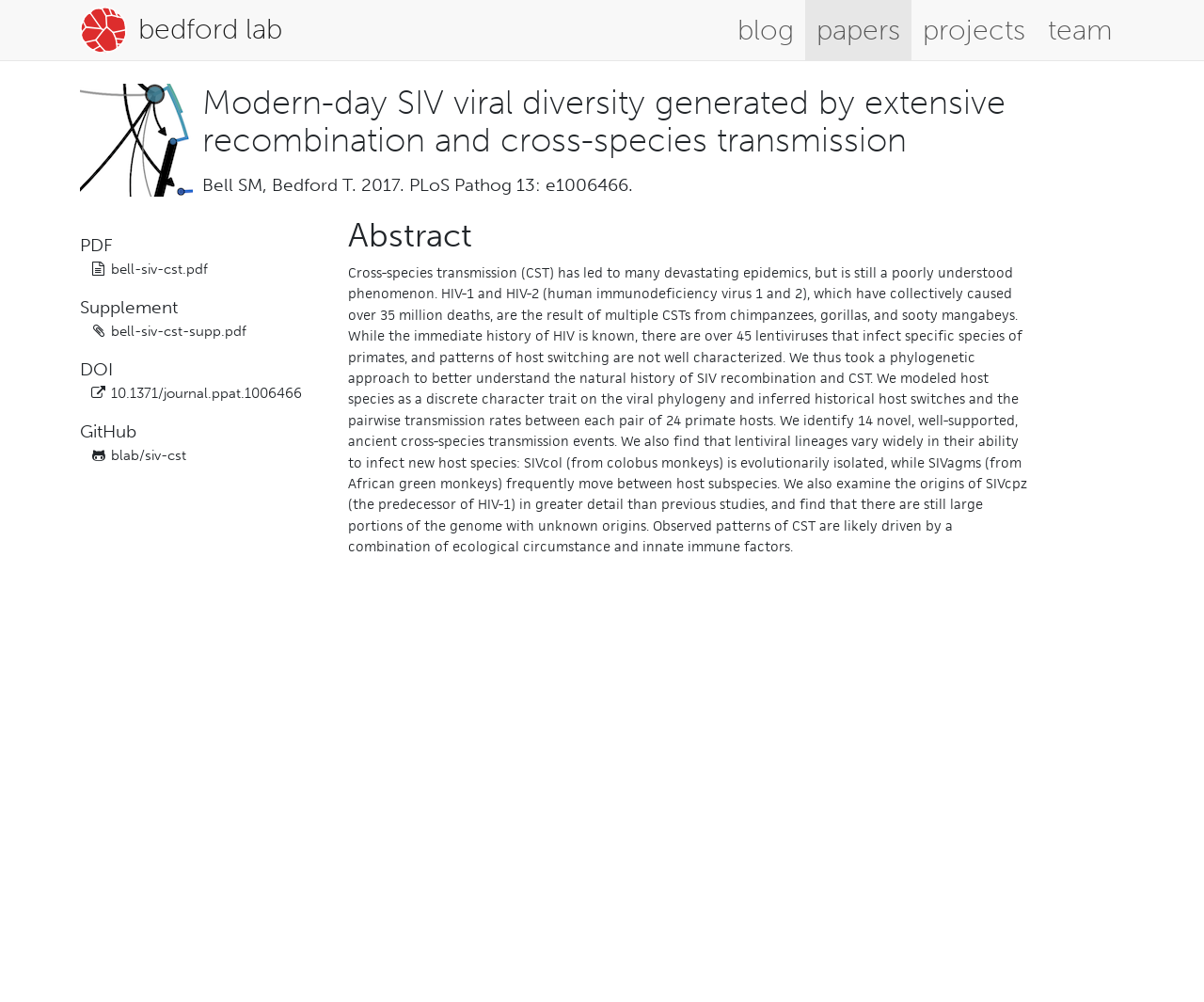Where is the image located relative to the 'blog' link?
Carefully examine the image and provide a detailed answer to the question.

I compared the y1 and y2 coordinates of the image and the 'blog' link elements. Since the y1 and y2 values of the image are smaller than those of the 'blog' link, the image is located above the 'blog' link.